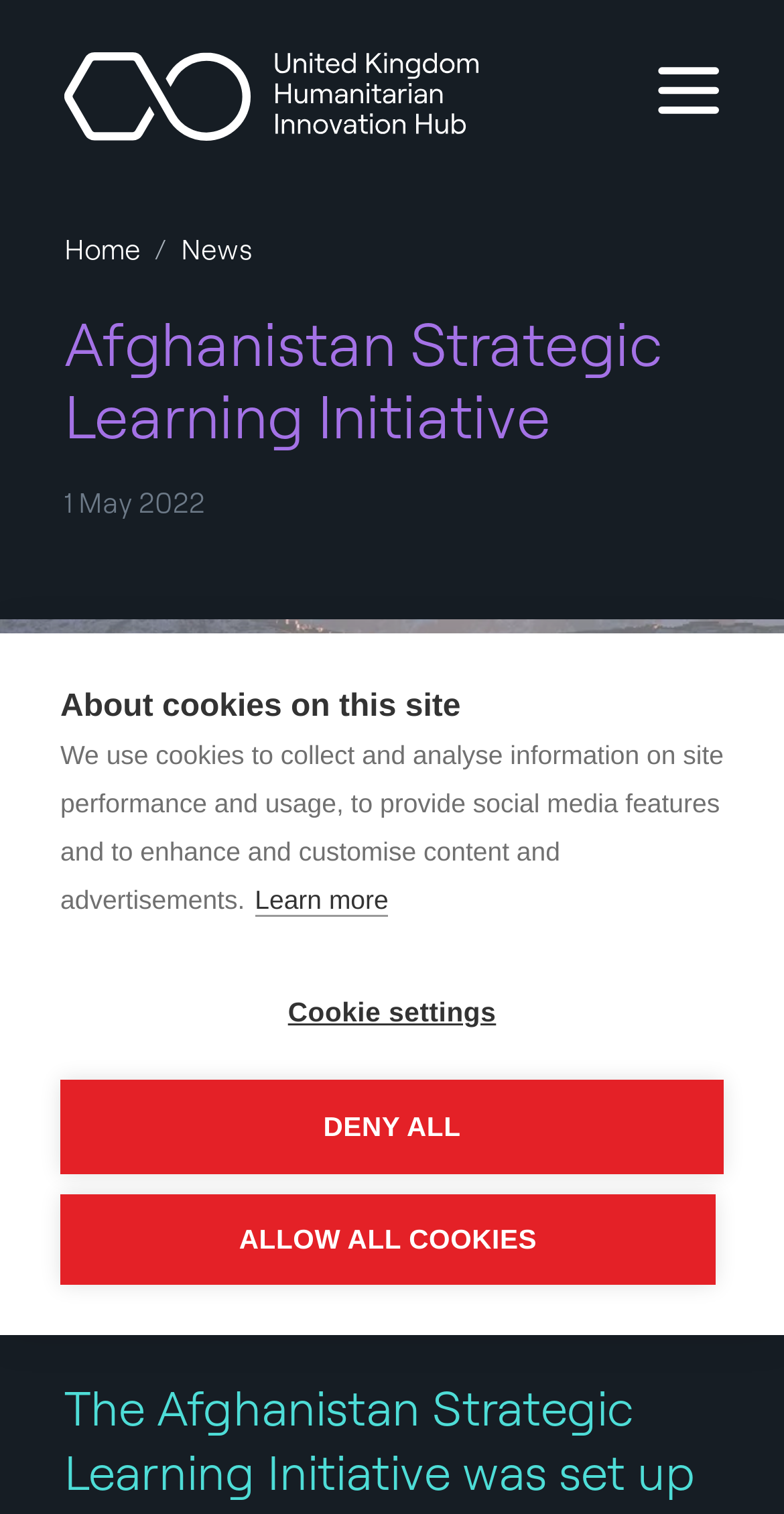Locate the bounding box coordinates of the clickable part needed for the task: "Click the United Kingdom Humanitarian Innovation Hub link".

[0.082, 0.035, 0.613, 0.093]